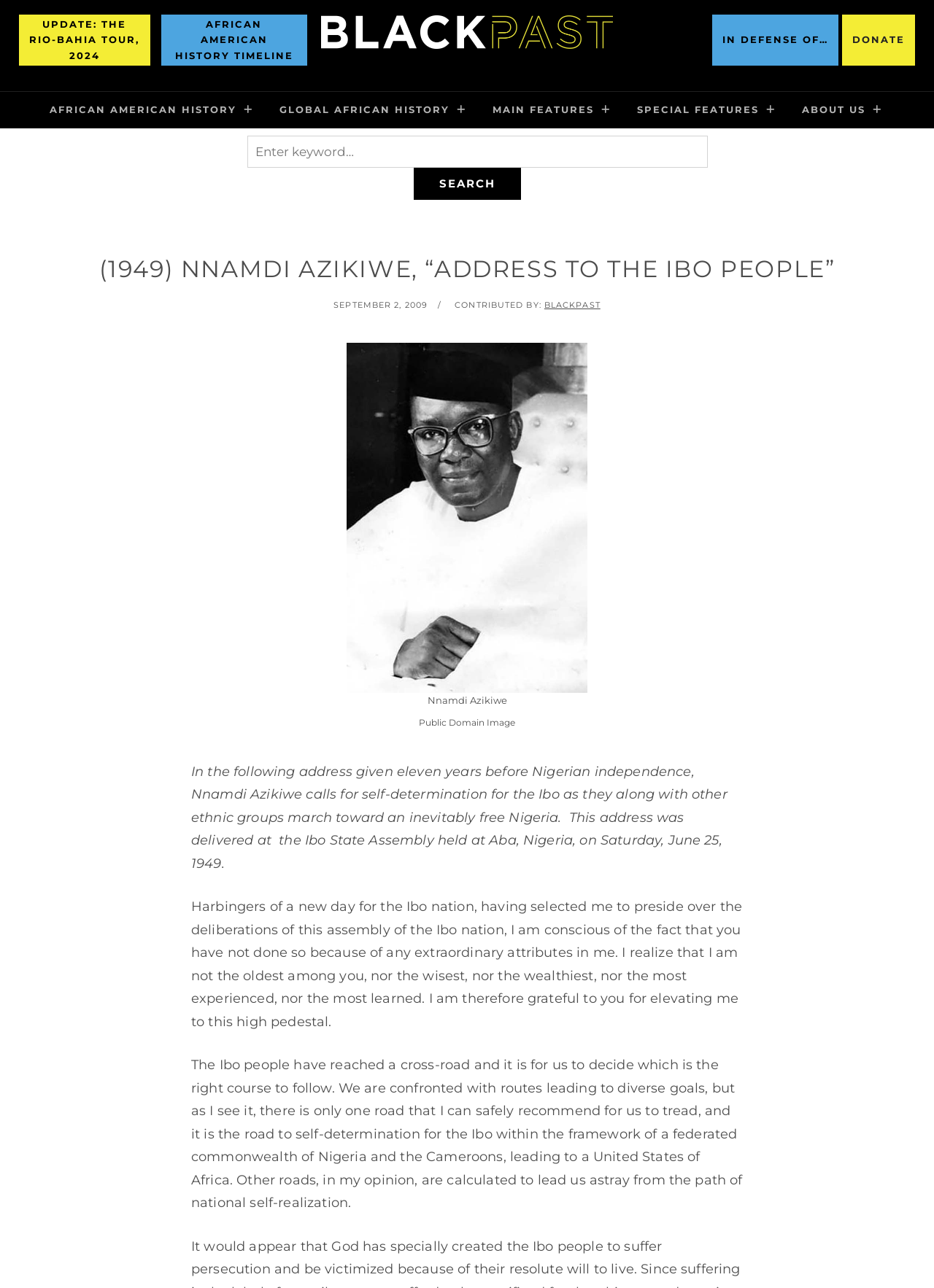Pinpoint the bounding box coordinates of the clickable element to carry out the following instruction: "Click the 'SEARCH' button."

[0.443, 0.13, 0.557, 0.155]